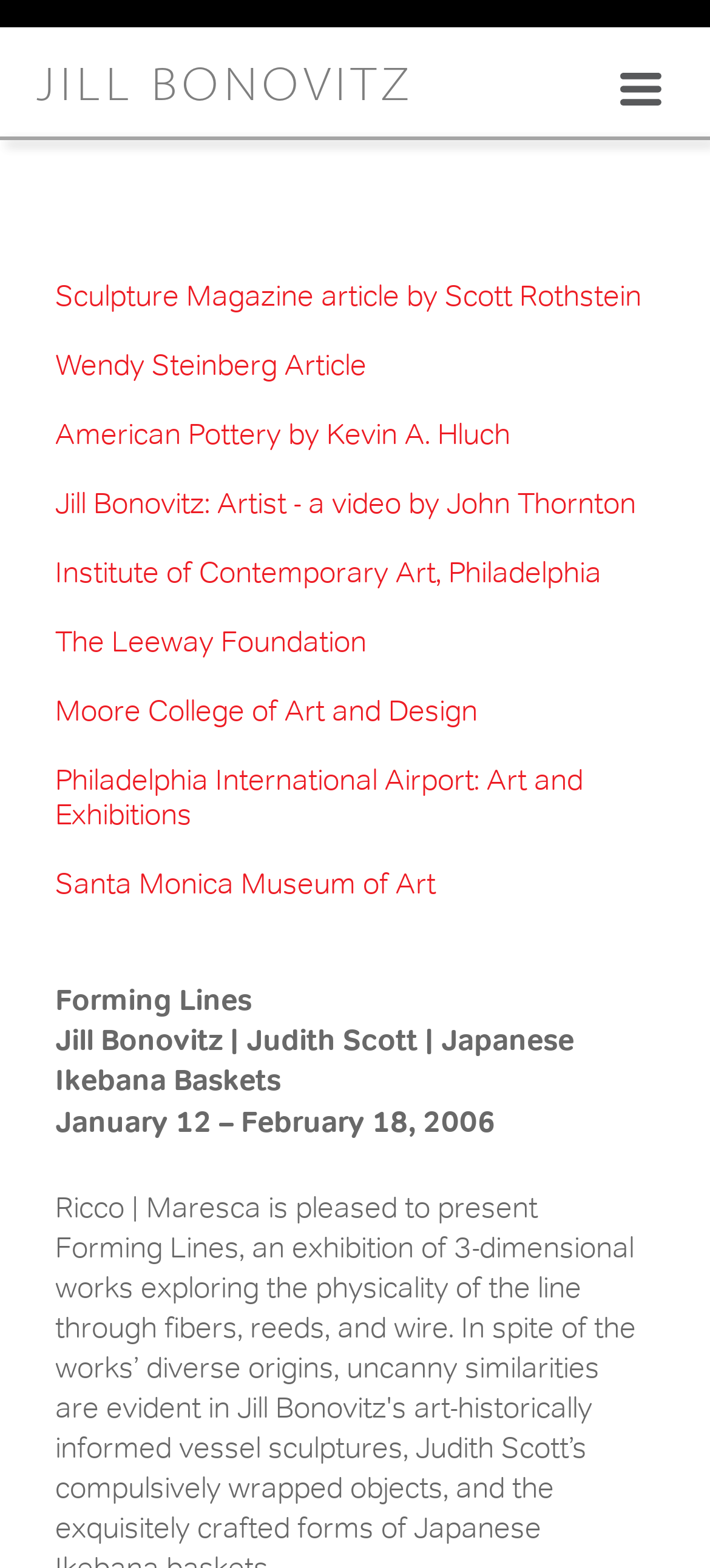Identify the bounding box of the HTML element described here: "parent_node: HOME". Provide the coordinates as four float numbers between 0 and 1: [left, top, right, bottom].

[0.0, 0.015, 1.0, 0.091]